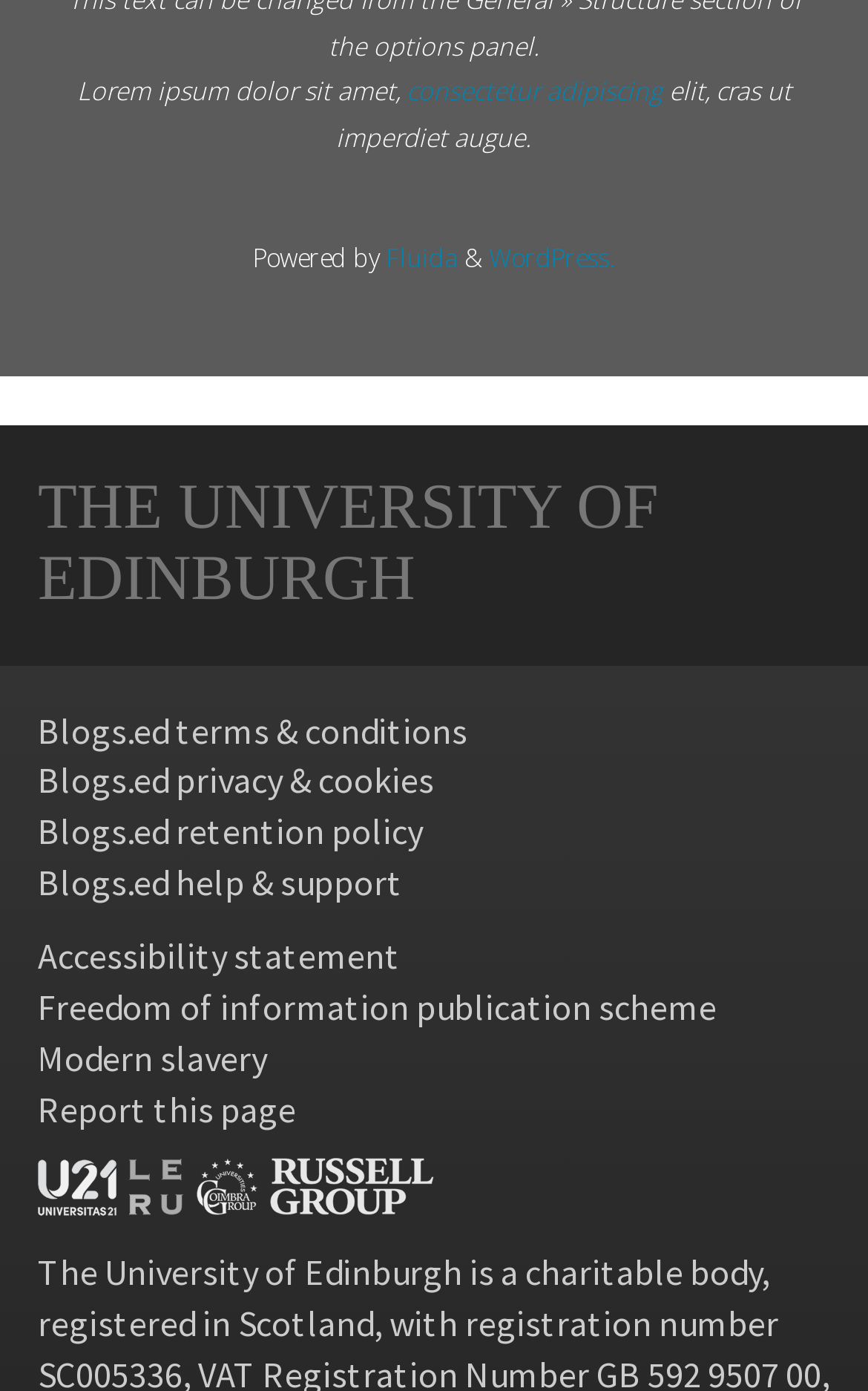Determine the bounding box coordinates of the region I should click to achieve the following instruction: "Visit consectetur adipiscing". Ensure the bounding box coordinates are four float numbers between 0 and 1, i.e., [left, top, right, bottom].

[0.468, 0.053, 0.763, 0.077]